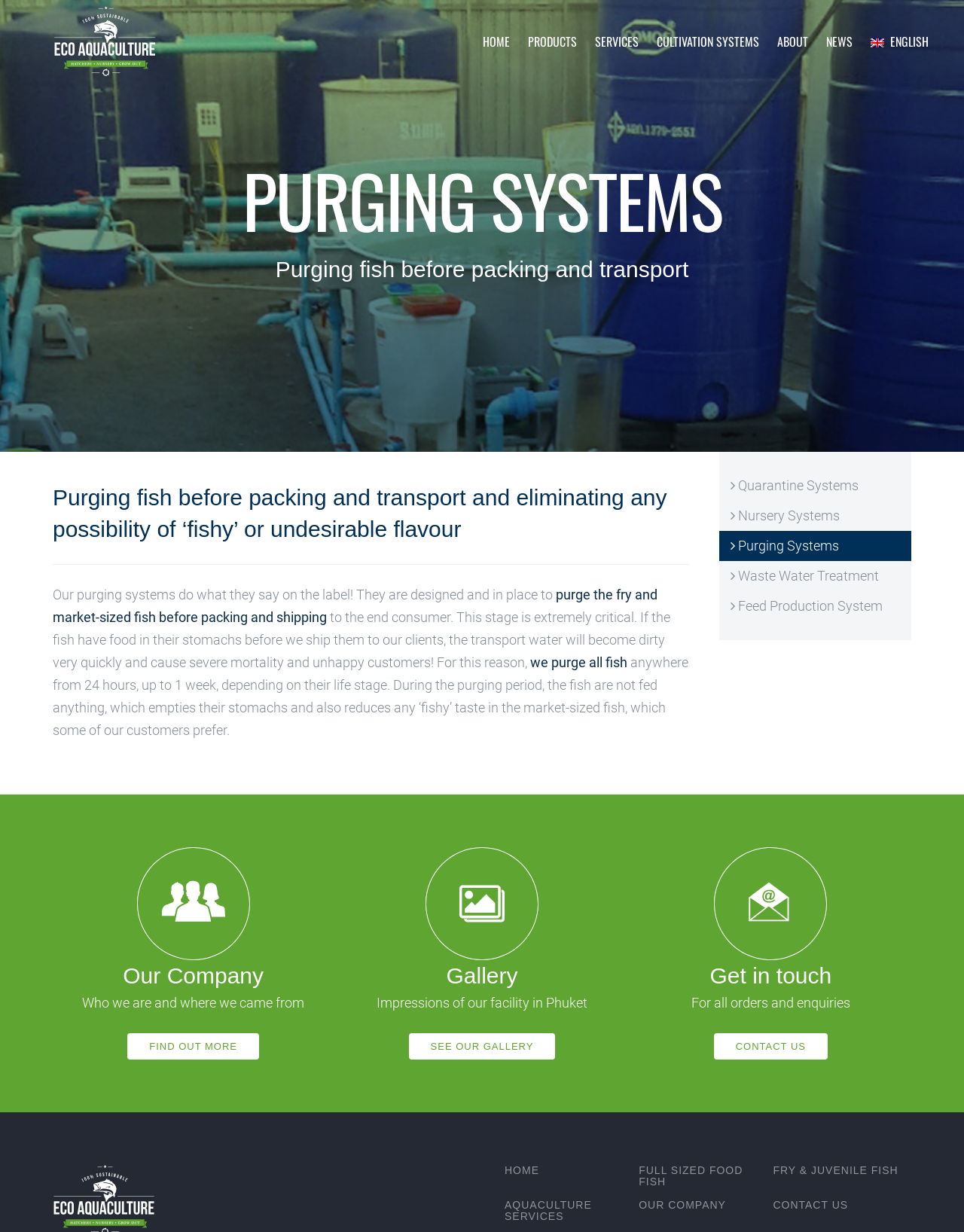Please identify the bounding box coordinates of the element's region that should be clicked to execute the following instruction: "Explore the ABOUT section". The bounding box coordinates must be four float numbers between 0 and 1, i.e., [left, top, right, bottom].

[0.797, 0.015, 0.848, 0.052]